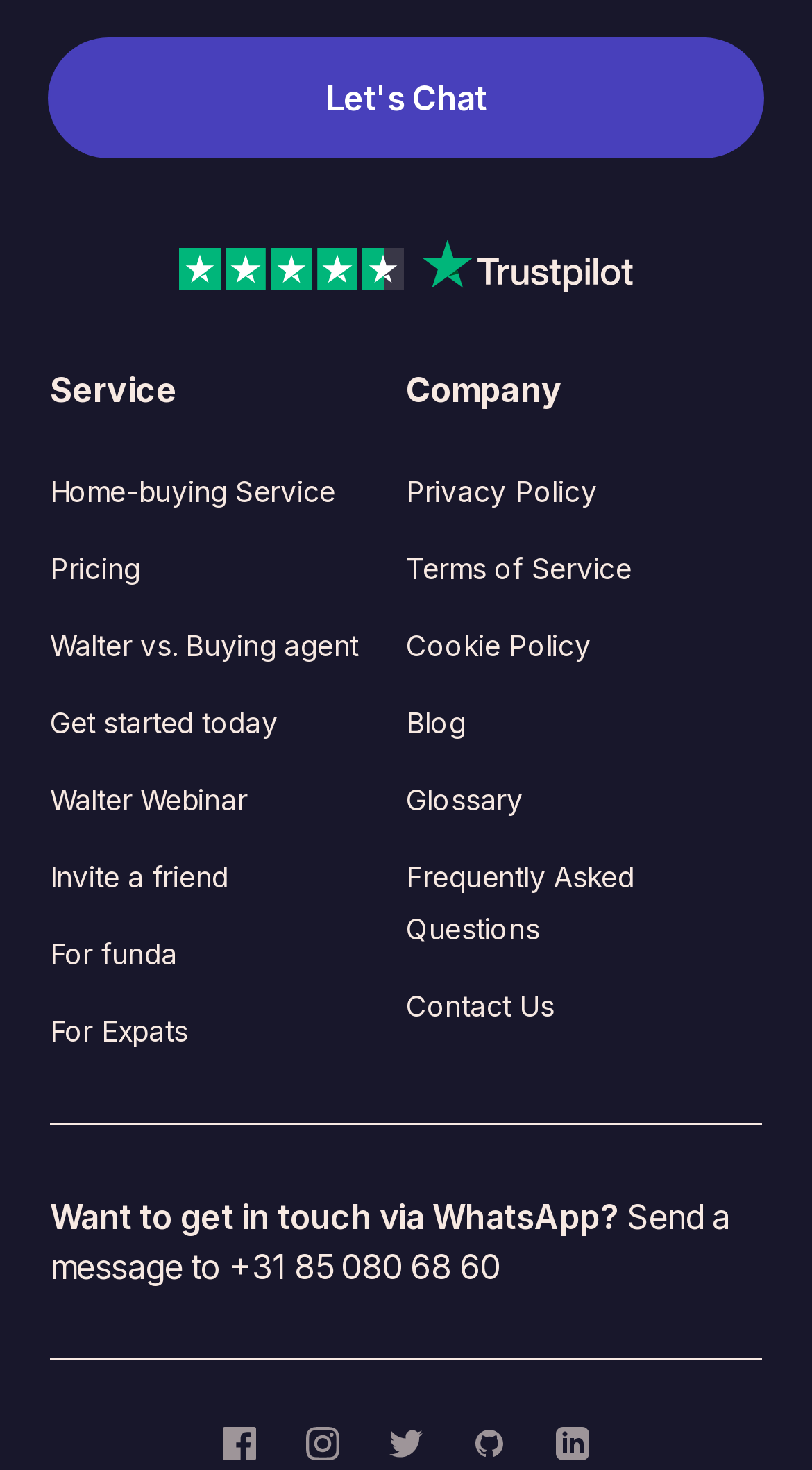Identify the bounding box coordinates of the specific part of the webpage to click to complete this instruction: "Click on Let's Chat".

[0.062, 0.027, 0.938, 0.107]